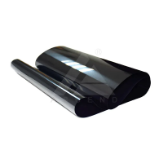Compose an extensive description of the image.

This image showcases the **Ricoh MPC3503 Transfer Belt**, a crucial component designed for use in specific Ricoh printer models. The belt is depicted horizontally, featuring a smooth, glossy black surface that reflects light. Its elongated shape and rounded edges indicate that it plays a key role in the printing process, helping transfer images onto paper effectively. The design emphasizes durability and functionality, making it an essential part of maintaining optimal printer performance. This transfer belt is part of a selection of related products aimed at enhancing the efficiency and output quality of Ricoh printers, appealing to businesses and individuals focused on ensuring high-quality printing.